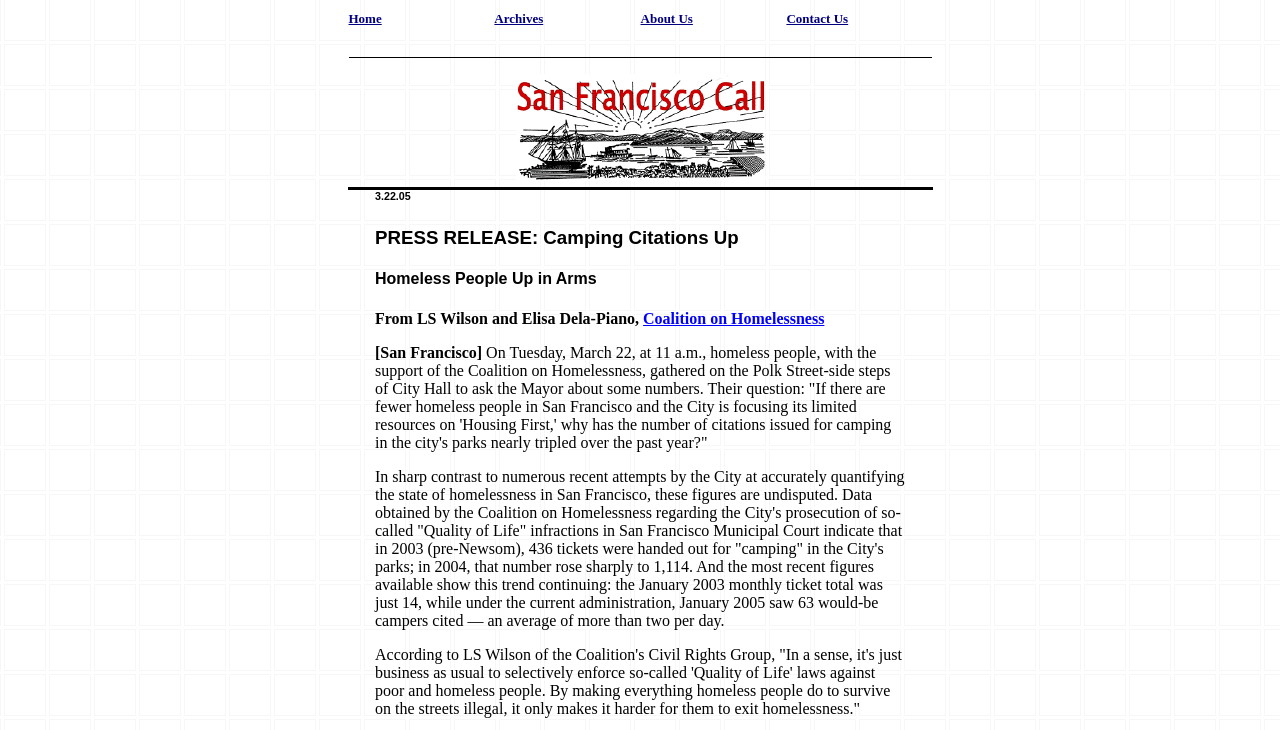What is the location of the event mentioned in the article?
Give a single word or phrase answer based on the content of the image.

City Hall